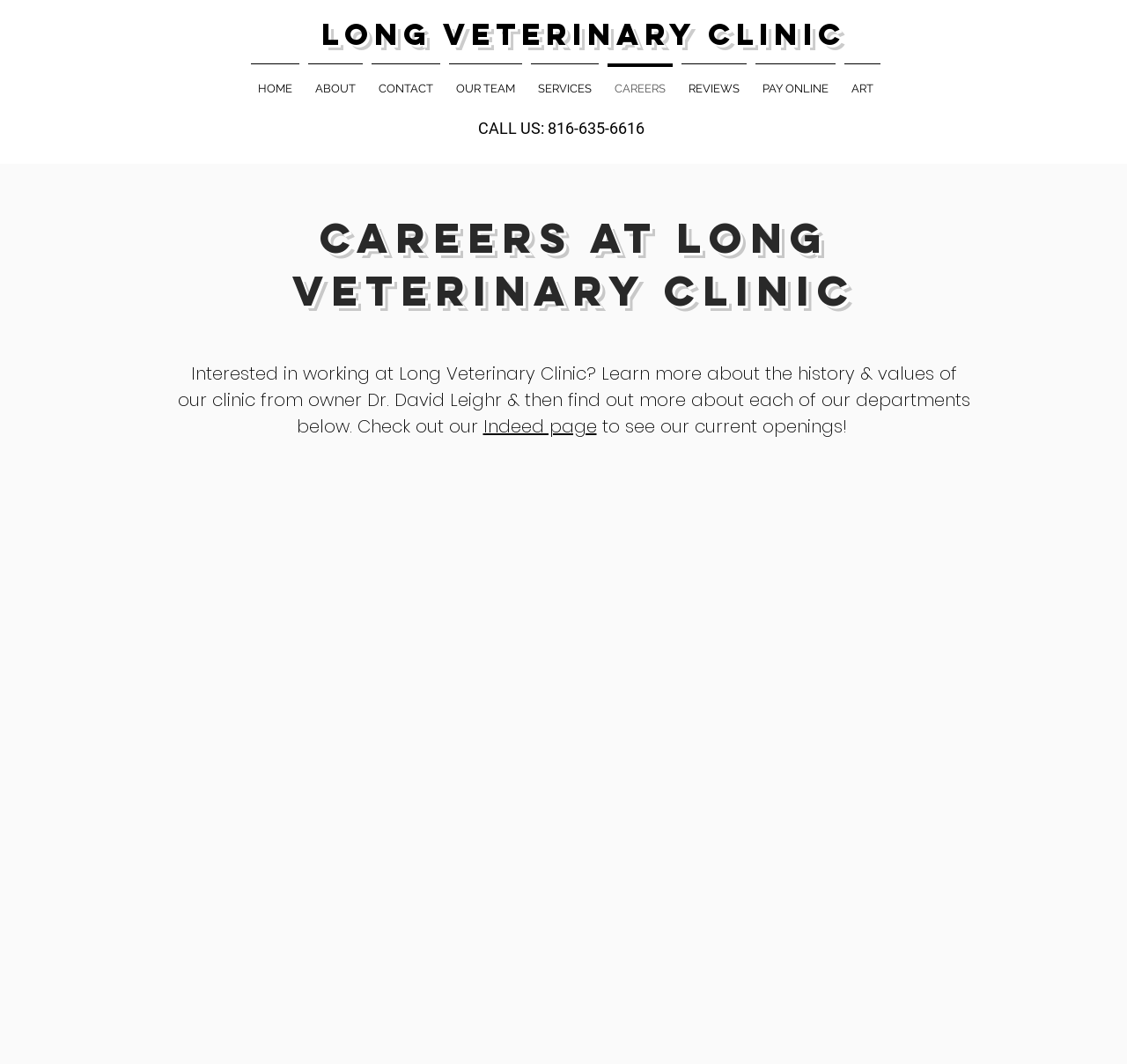What is the purpose of this webpage?
Kindly give a detailed and elaborate answer to the question.

I found the answer by looking at the overall structure of the webpage and the presence of elements that talk about job opportunities, such as the heading 'CAREERS AT LONG VETERINARY CLINIC' and the link to the 'Indeed page'.